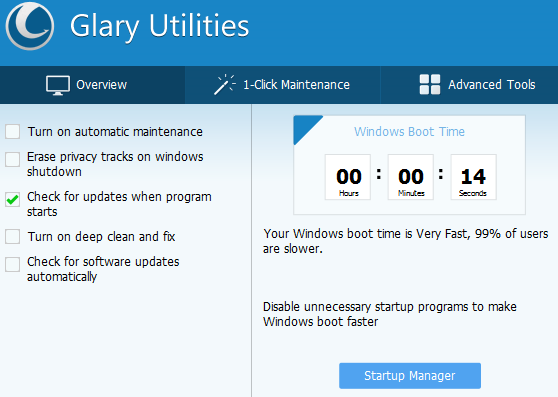What is the purpose of the 'Startup Manager' button?
Using the information from the image, give a concise answer in one word or a short phrase.

Optimize system startup